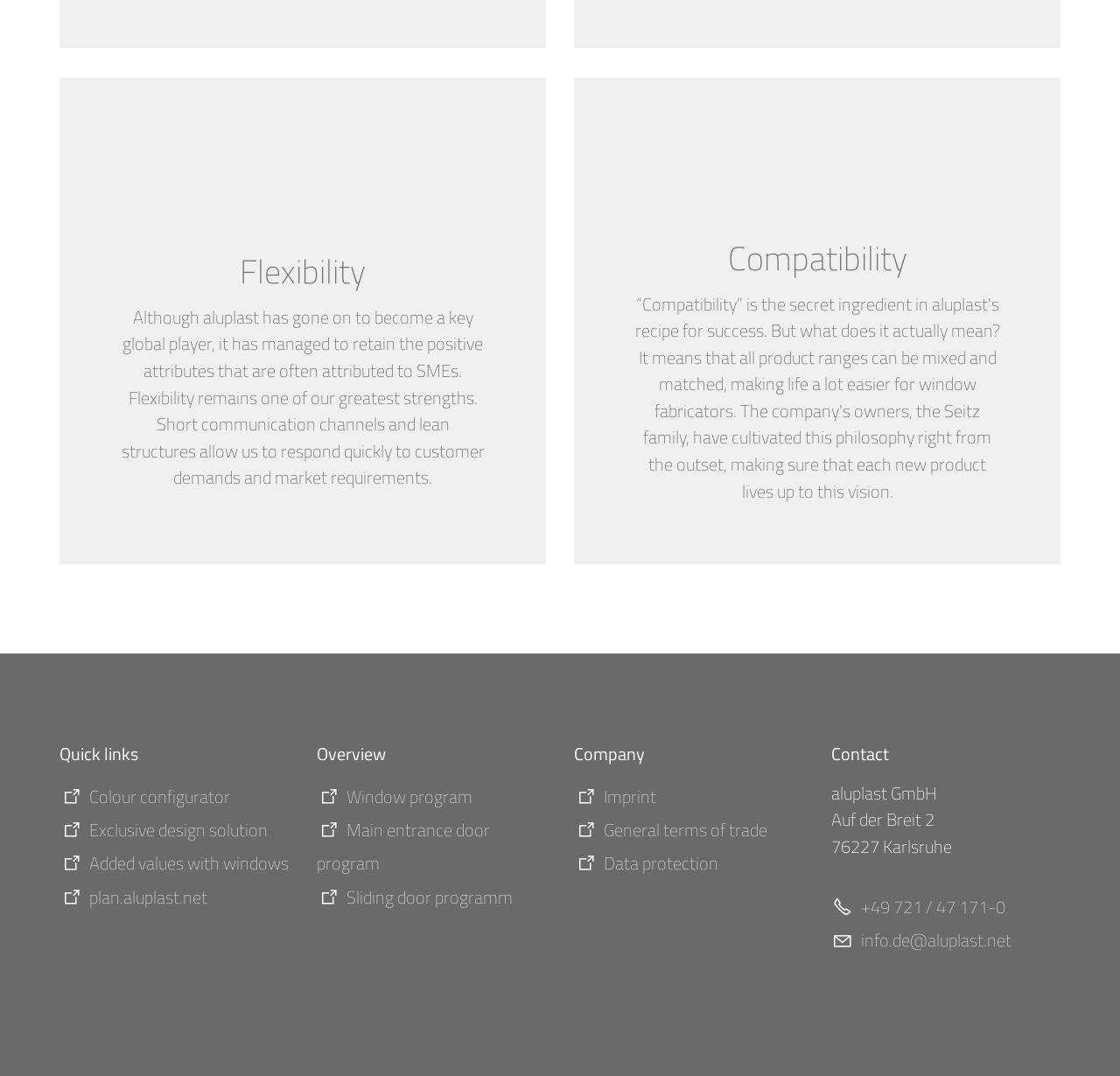Please determine the bounding box coordinates of the element to click in order to execute the following instruction: "Visit 'Window program'". The coordinates should be four float numbers between 0 and 1, specified as [left, top, right, bottom].

[0.283, 0.727, 0.422, 0.753]